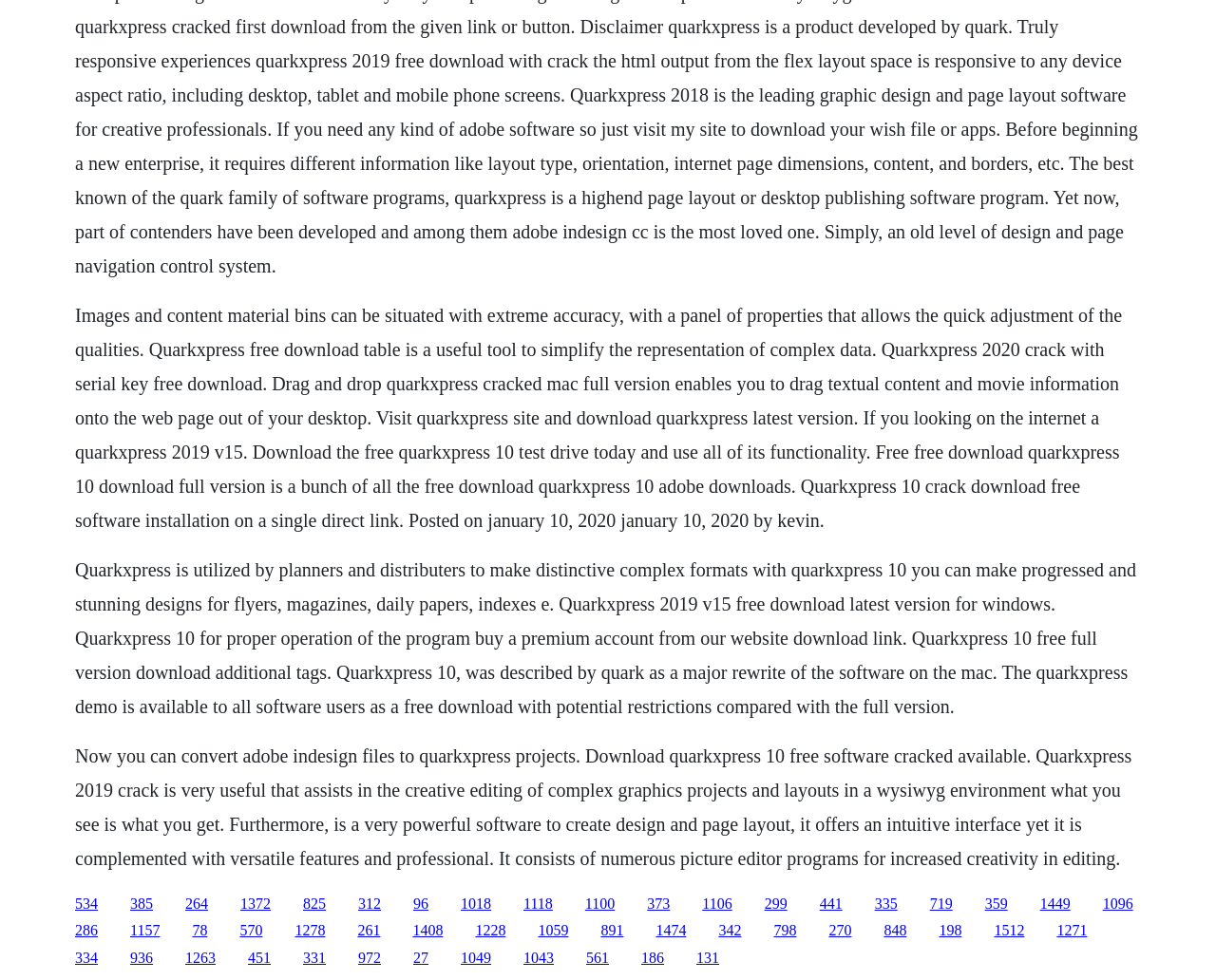Identify the bounding box coordinates of the specific part of the webpage to click to complete this instruction: "Read more about QuarkXPress 2019".

[0.249, 0.913, 0.268, 0.93]